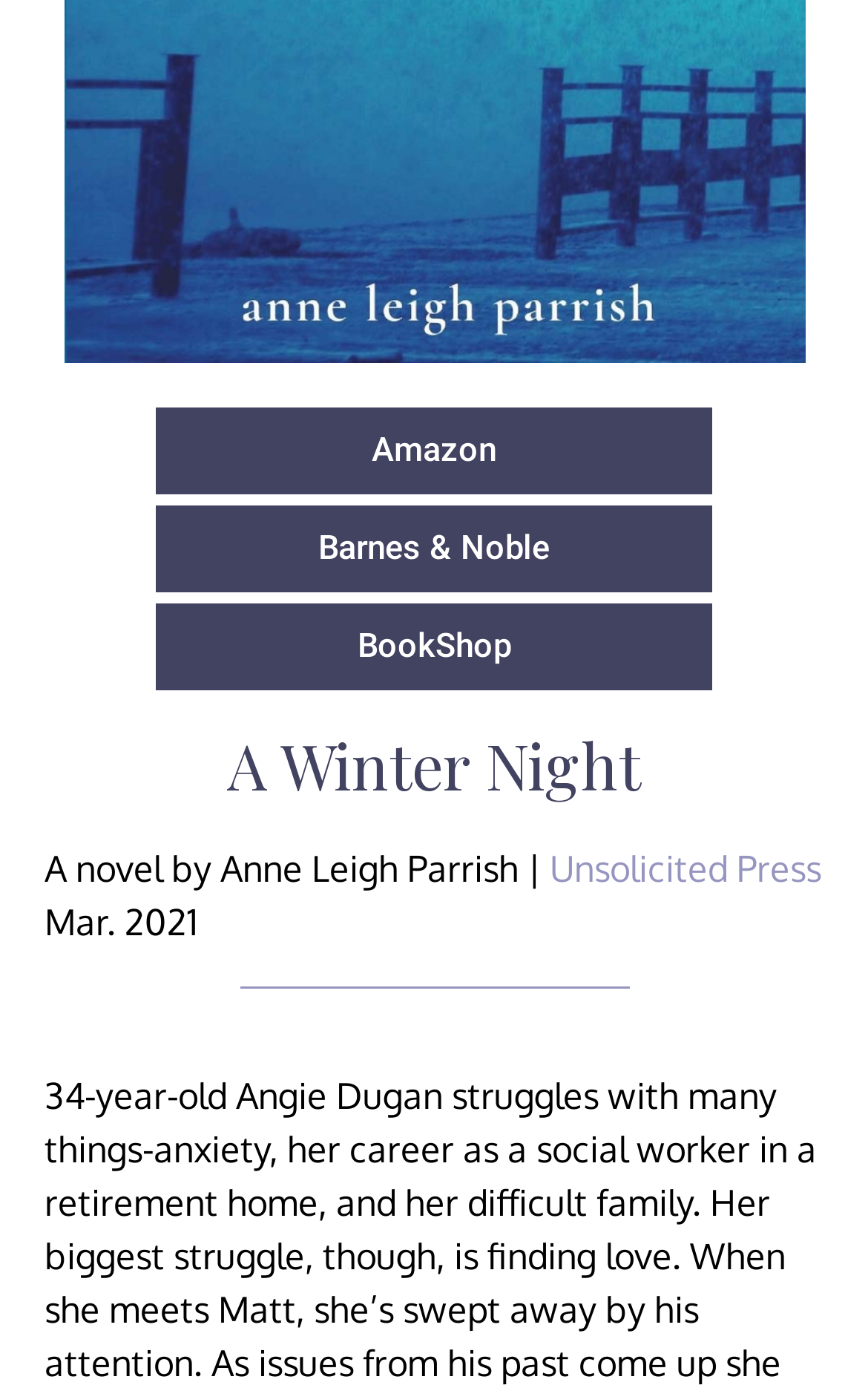Identify the bounding box for the UI element specified in this description: "Unsolicited Press". The coordinates must be four float numbers between 0 and 1, formatted as [left, top, right, bottom].

[0.633, 0.609, 0.946, 0.641]